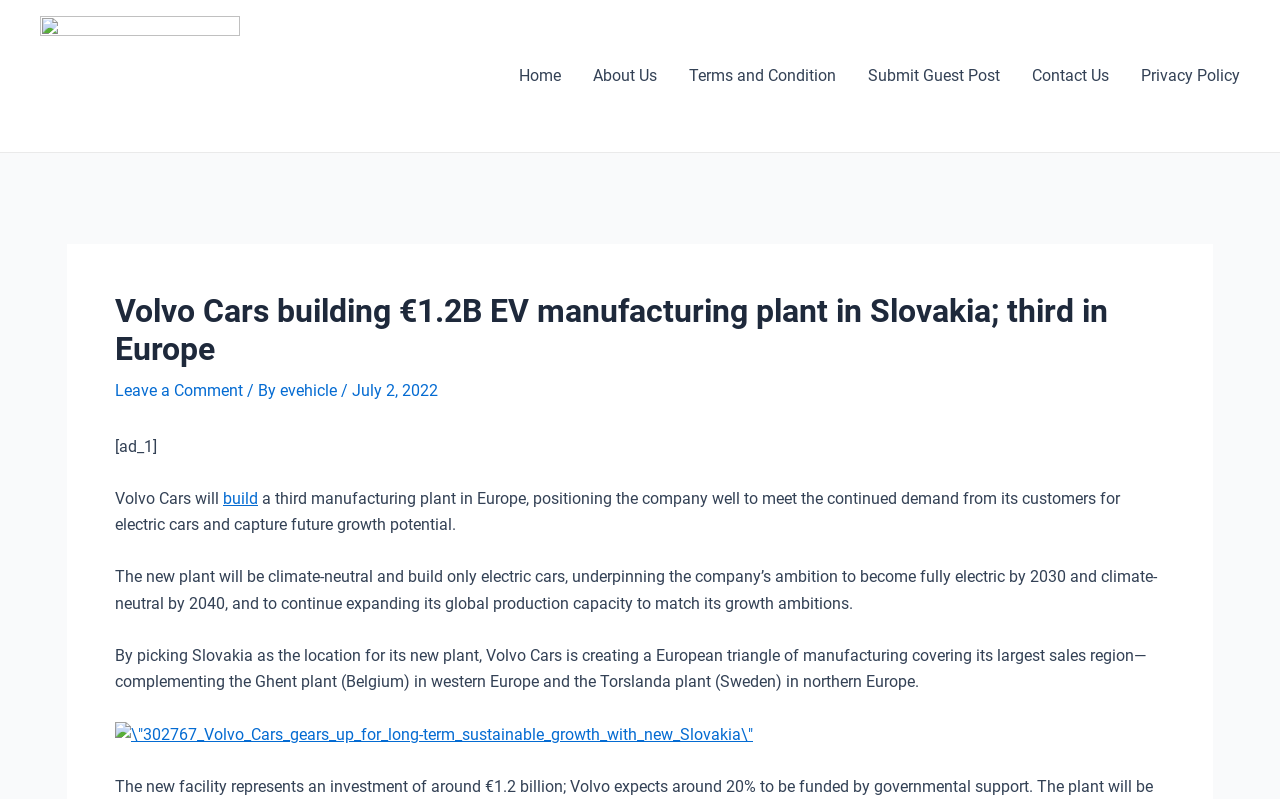Give a detailed explanation of the elements present on the webpage.

The webpage is about Volvo Cars building a €1.2 billion electric vehicle (EV) manufacturing plant in Slovakia, which will be the company's third plant in Europe. 

At the top left of the page, there is a link. Below it, there is a navigation menu with six links: Home, About Us, Terms and Condition, Submit Guest Post, Contact Us, and Privacy Policy. 

The main content of the page is divided into two sections. The first section has a header with the title of the article, followed by a link to leave a comment, the author's name, and the date of publication, July 2, 2022. 

Below the header, there is an advertisement, followed by a series of paragraphs describing the new manufacturing plant. The text explains that the plant will be climate-neutral, build only electric cars, and contribute to the company's ambition to become fully electric by 2030 and climate-neutral by 2040. 

The second section of the main content has an image related to the article, with a link to a related article titled "302767_Volvo_Cars_gears_up_for_long-term_sustainable_growth_with_new_Slovakia".